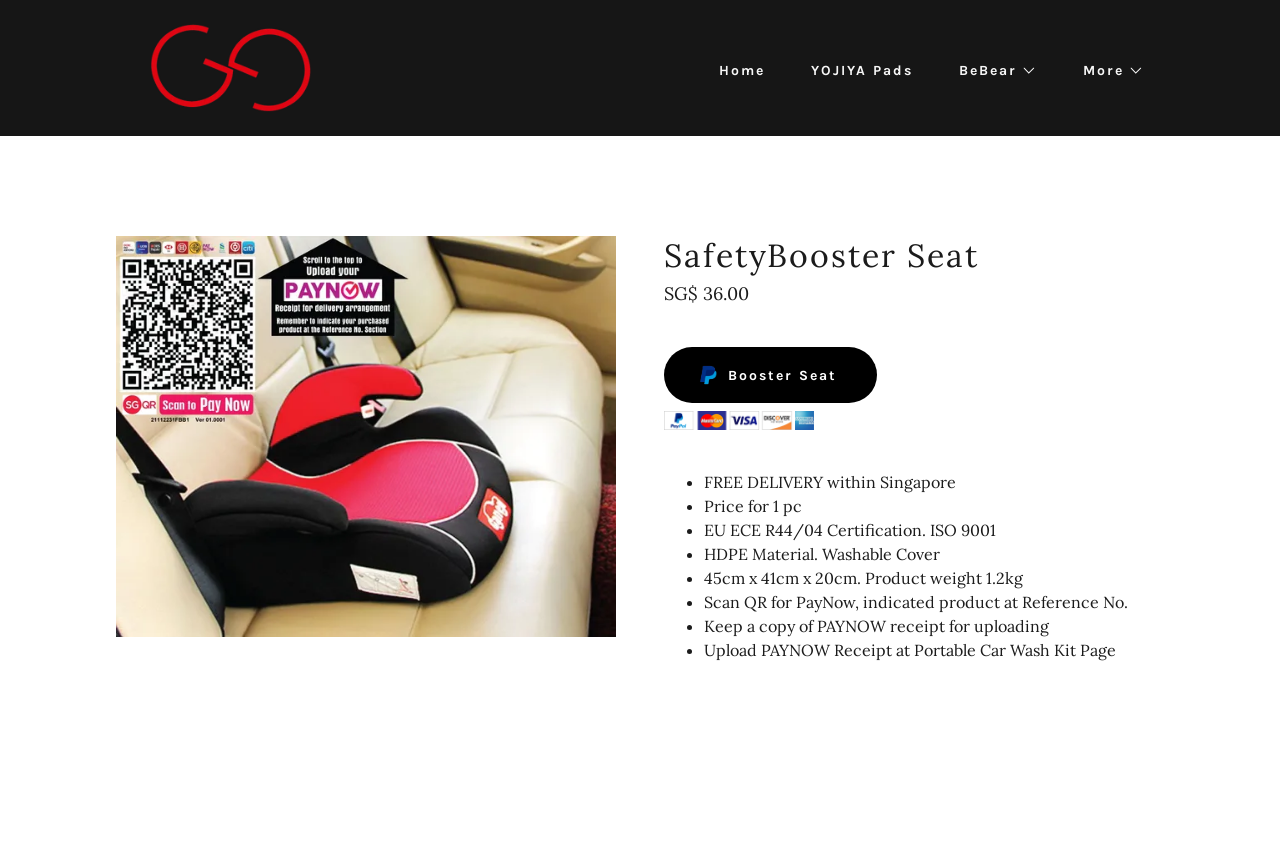What is the material of the Safety Booster Seat?
Examine the webpage screenshot and provide an in-depth answer to the question.

The material of the Safety Booster Seat can be found in the list of features, where it is mentioned as 'HDPE Material. Washable Cover'.